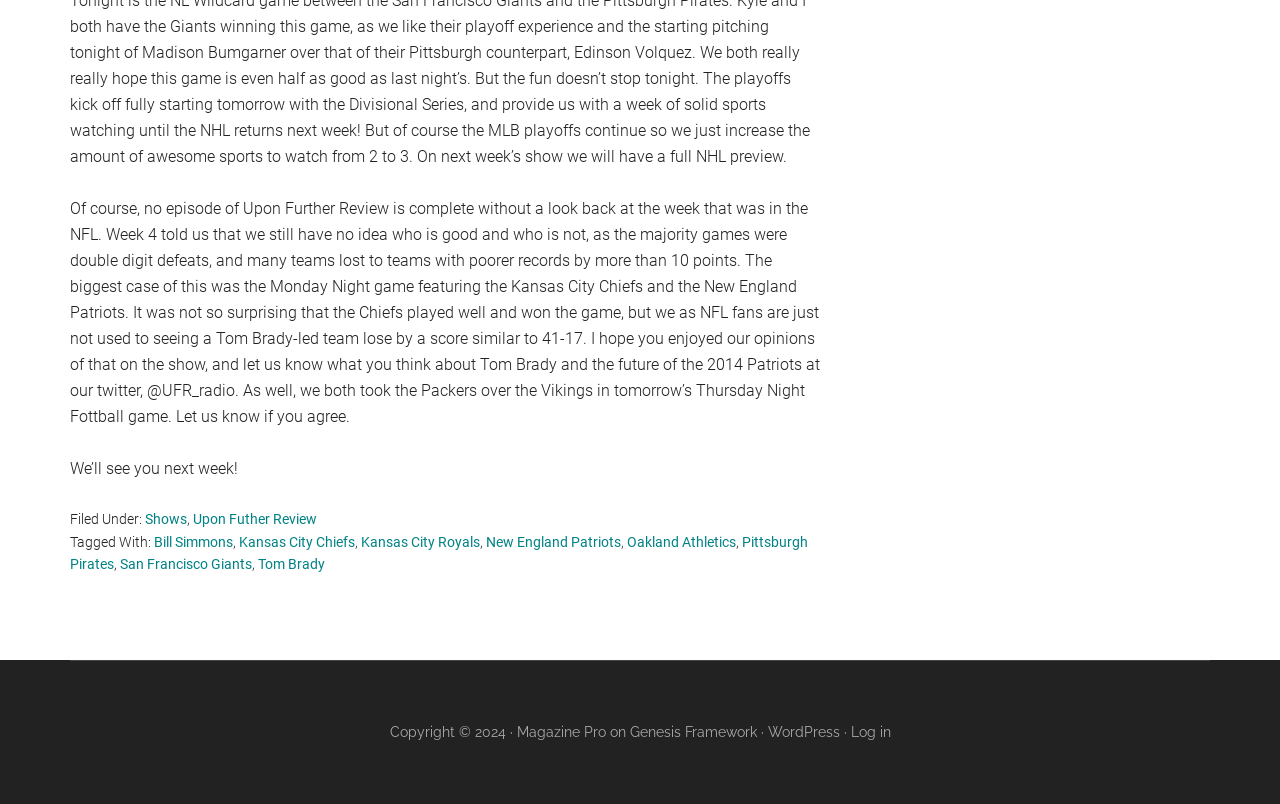Use a single word or phrase to respond to the question:
What is the name of the show mentioned in the article?

Upon Further Review